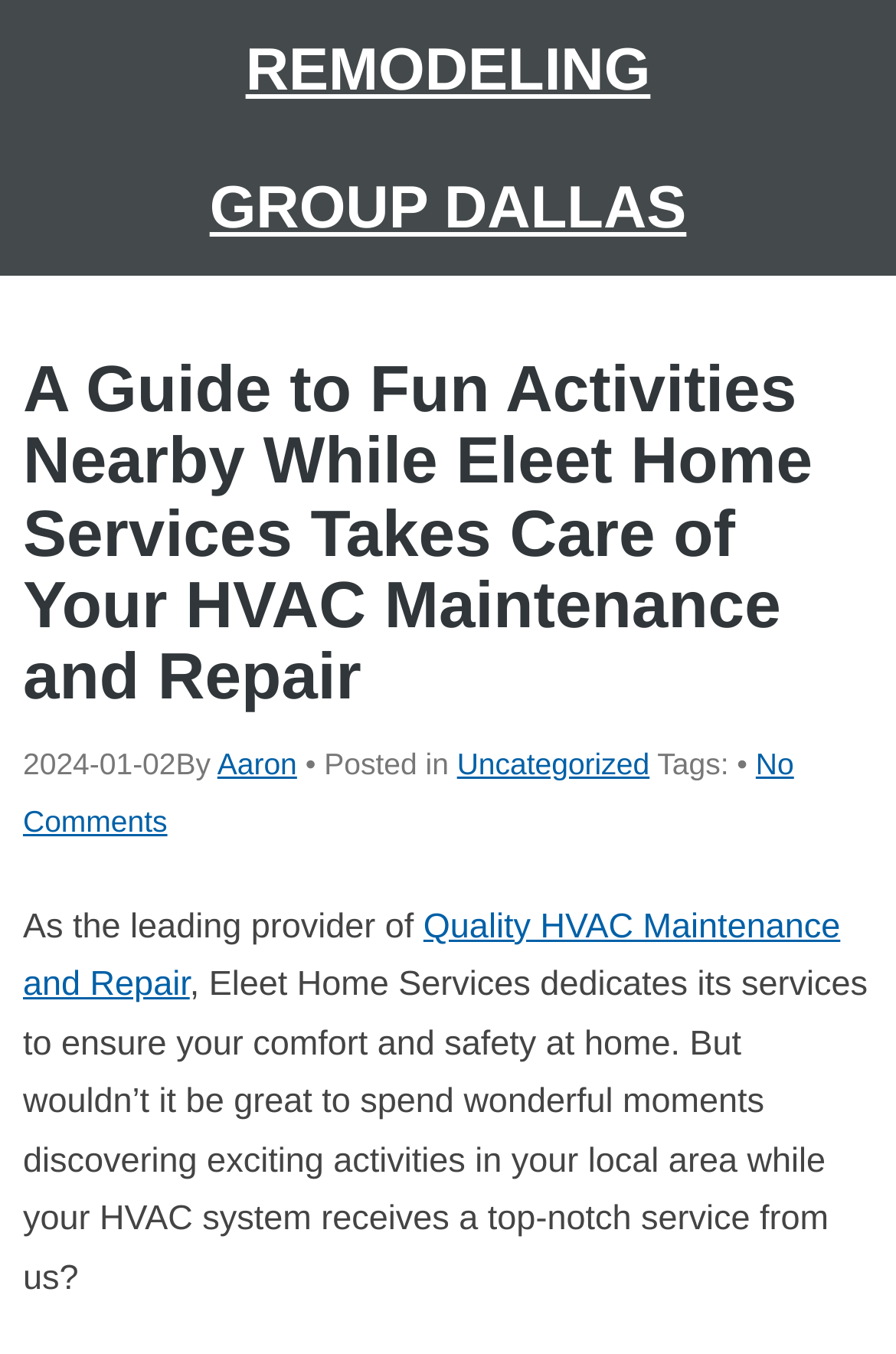Respond to the following question using a concise word or phrase: 
What is the category of the article?

Uncategorized